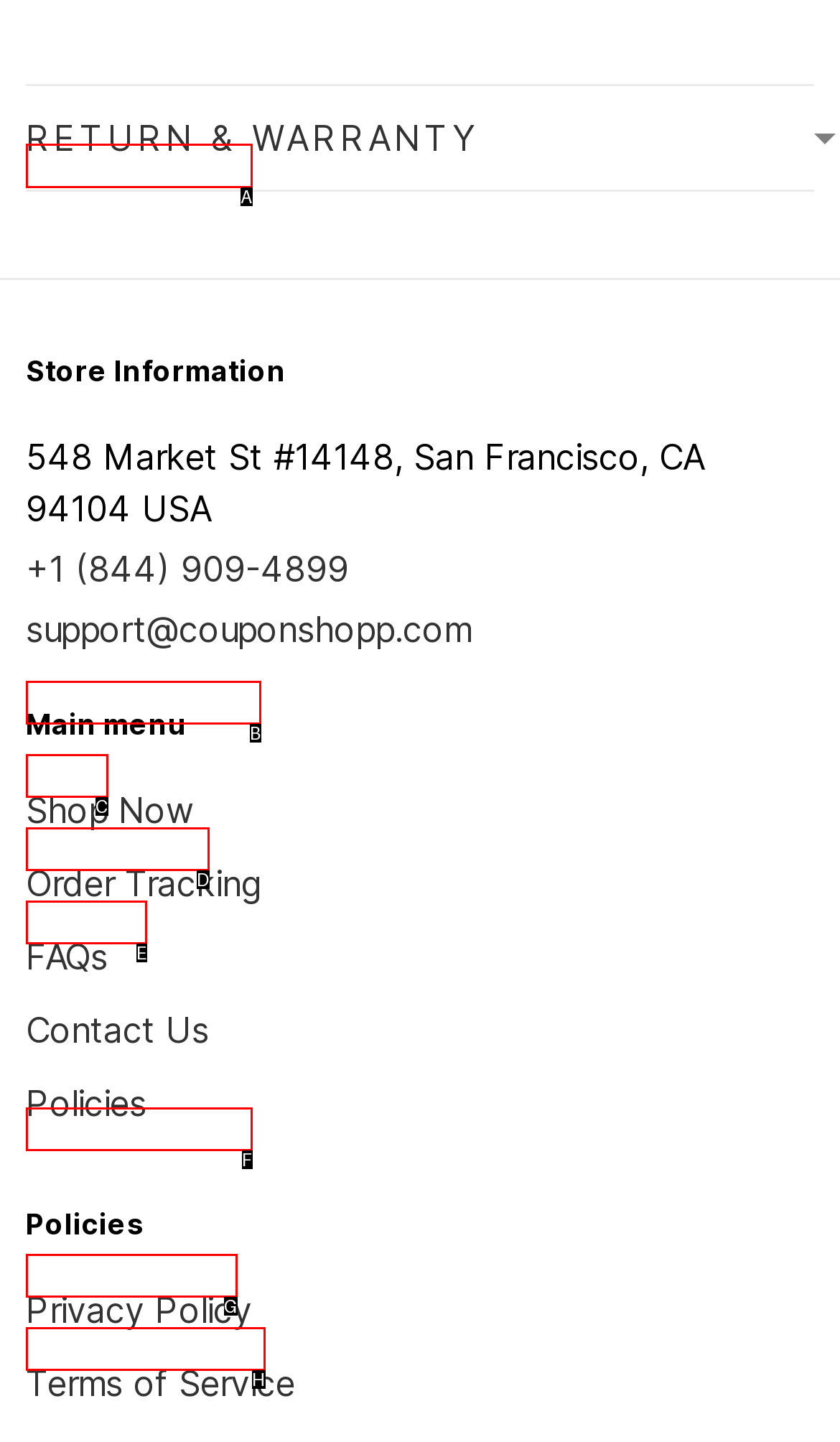Indicate the letter of the UI element that should be clicked to accomplish the task: Select a size from the dropdown. Answer with the letter only.

None